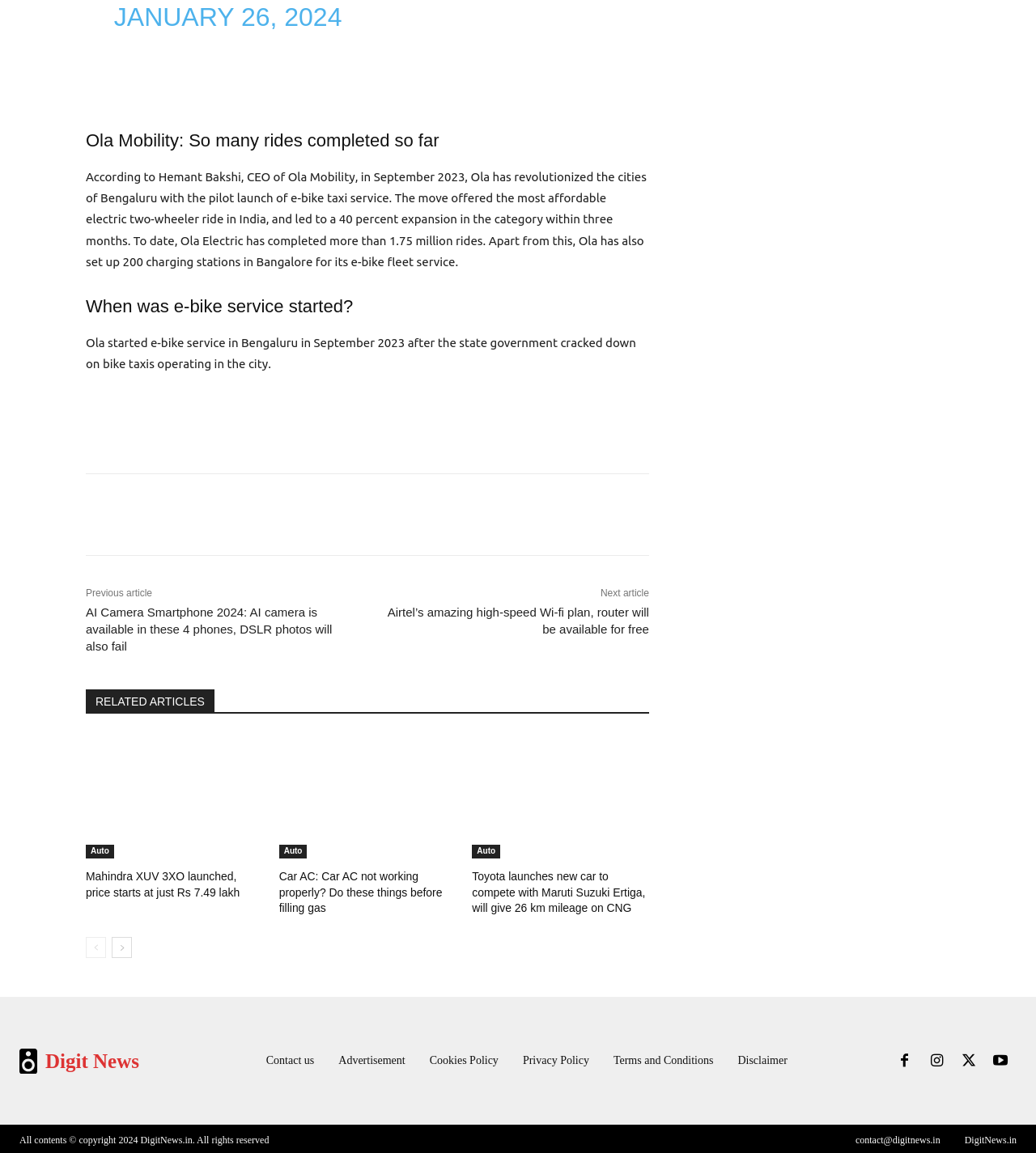Highlight the bounding box of the UI element that corresponds to this description: "Cookies Policy".

[0.415, 0.907, 0.481, 0.928]